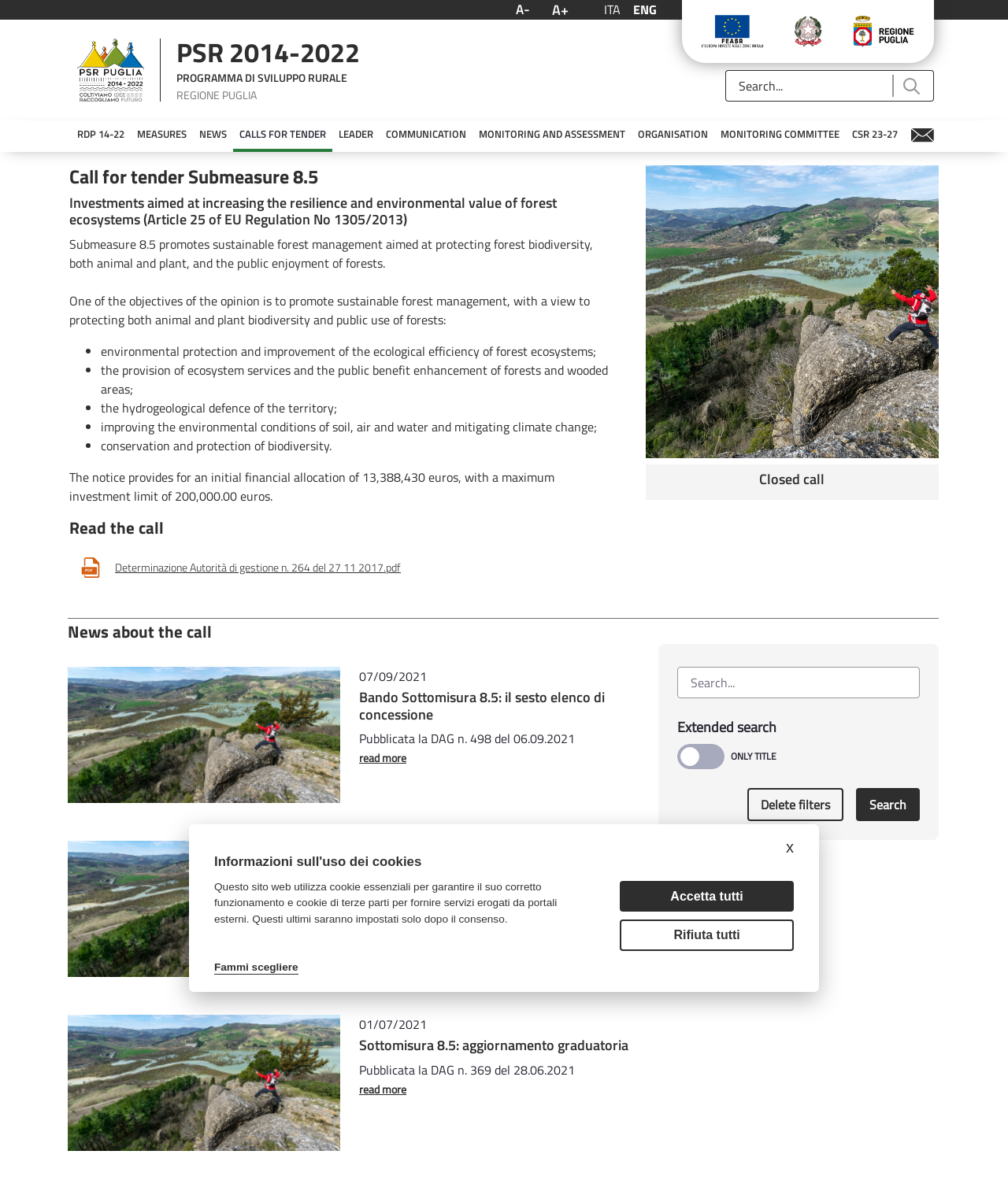How much is the maximum investment limit? Examine the screenshot and reply using just one word or a brief phrase.

200,000.00 euros